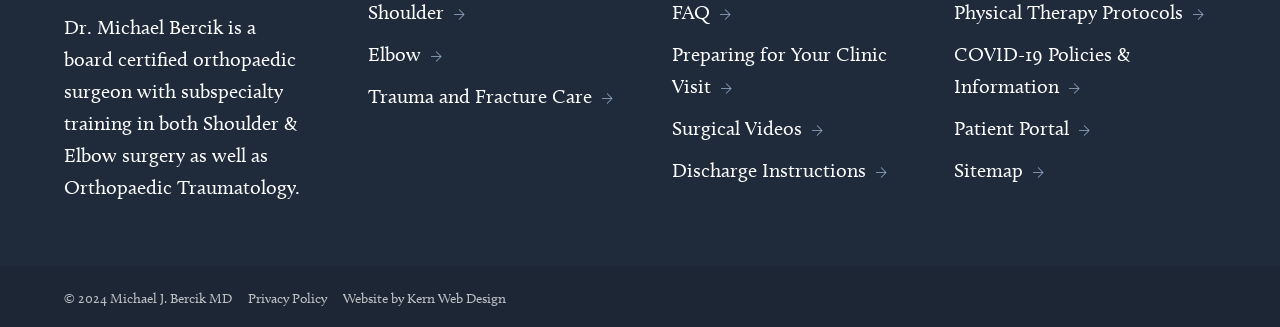How many links are there on the webpage?
Using the image as a reference, give a one-word or short phrase answer.

12